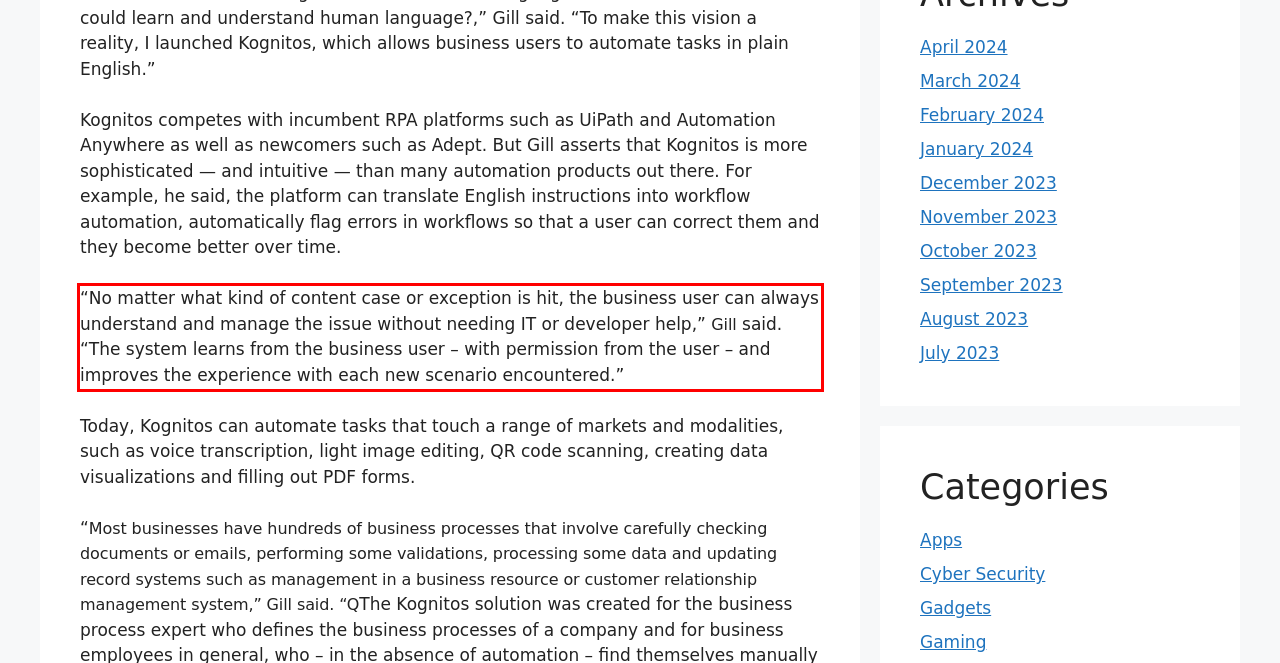Please identify the text within the red rectangular bounding box in the provided webpage screenshot.

“No matter what kind of content case or exception is hit, the business user can always understand and manage the issue without needing IT or developer help,” Gill said. “The system learns from the business user – with permission from the user – and improves the experience with each new scenario encountered.”